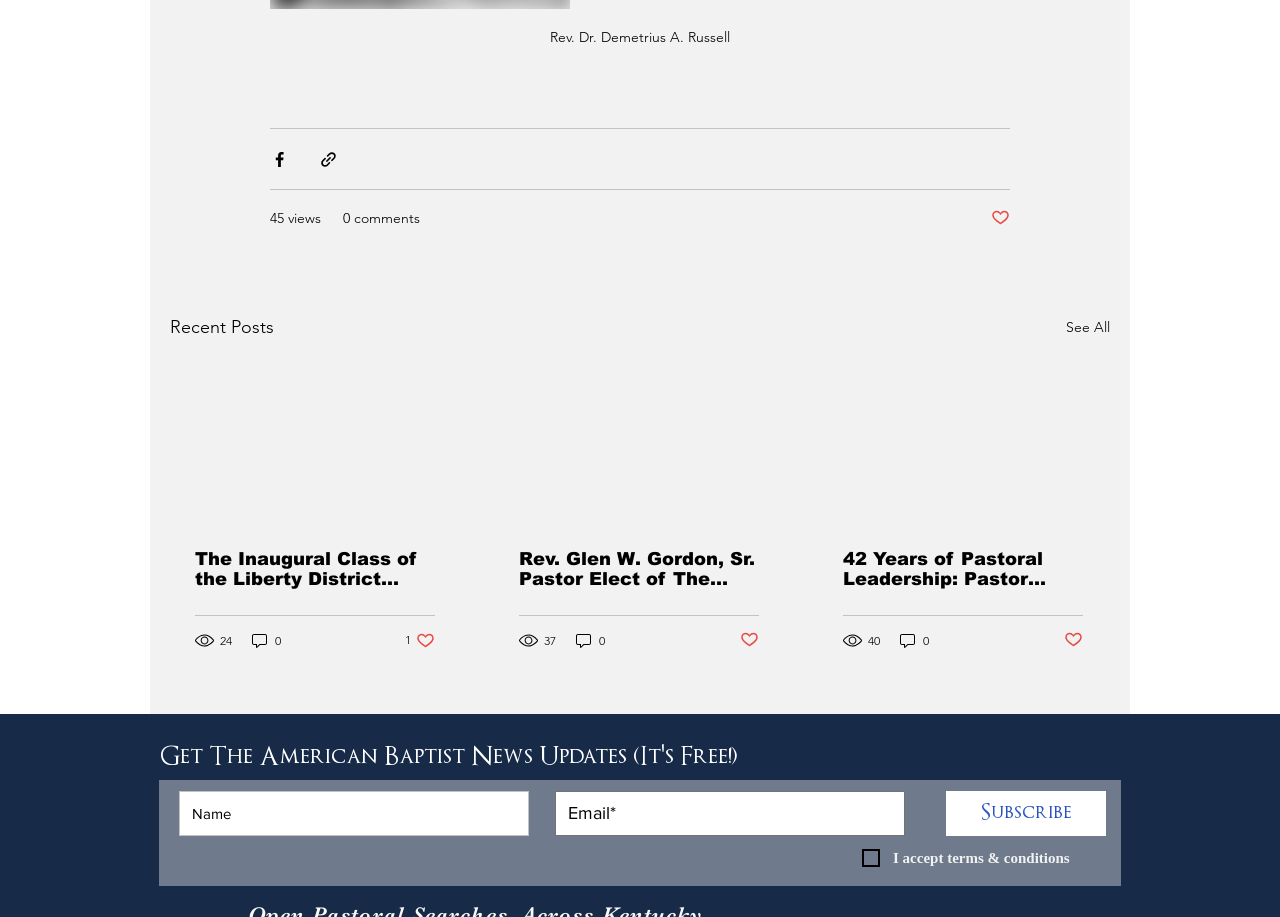Using the provided description: "aria-label="Name" name="name" placeholder="Name"", find the bounding box coordinates of the corresponding UI element. The output should be four float numbers between 0 and 1, in the format [left, top, right, bottom].

[0.14, 0.863, 0.413, 0.912]